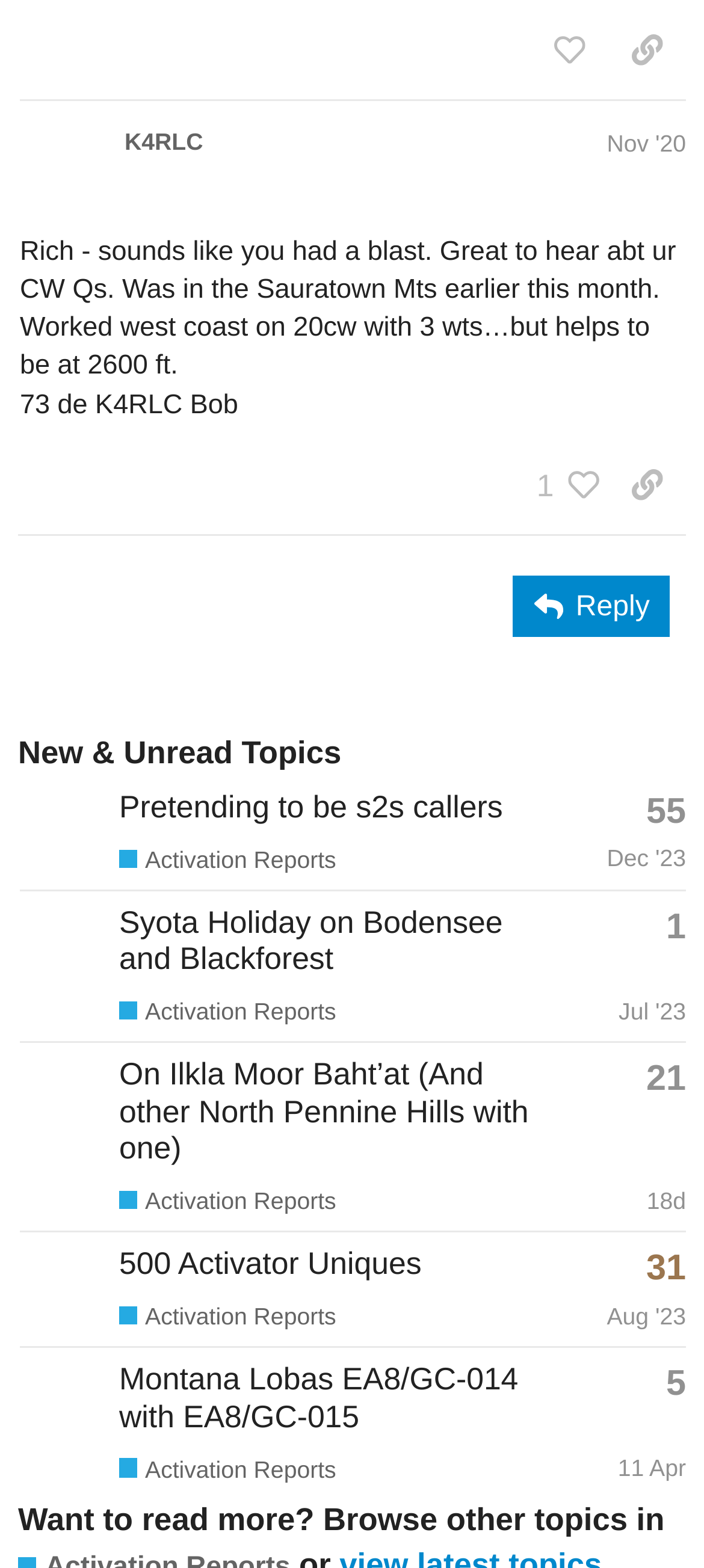Please locate the clickable area by providing the bounding box coordinates to follow this instruction: "Reply to the post".

[0.729, 0.367, 0.952, 0.406]